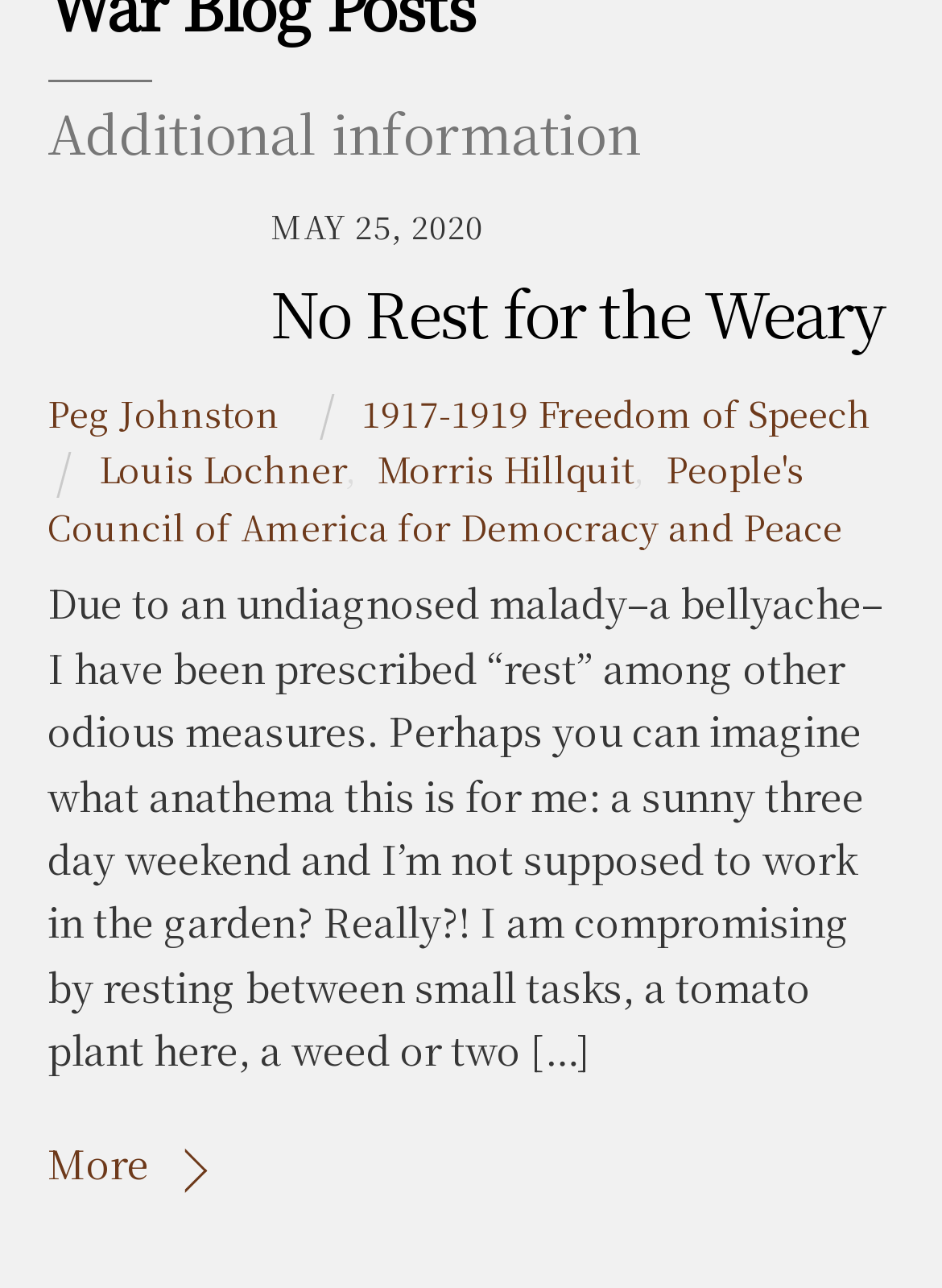Reply to the question below using a single word or brief phrase:
What is the name of the person mentioned in the first link?

Louis P. Lochner